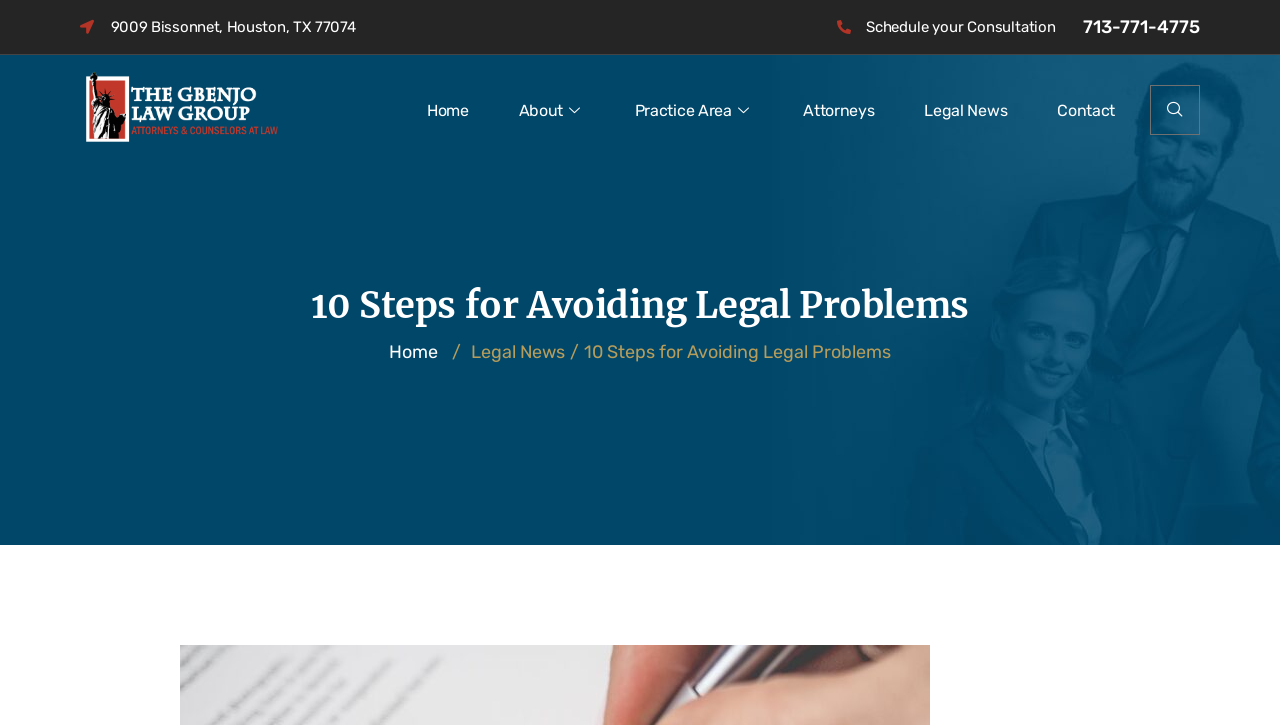Determine the bounding box coordinates of the section to be clicked to follow the instruction: "Click the 'navsearch-button'". The coordinates should be given as four float numbers between 0 and 1, formatted as [left, top, right, bottom].

[0.898, 0.117, 0.937, 0.186]